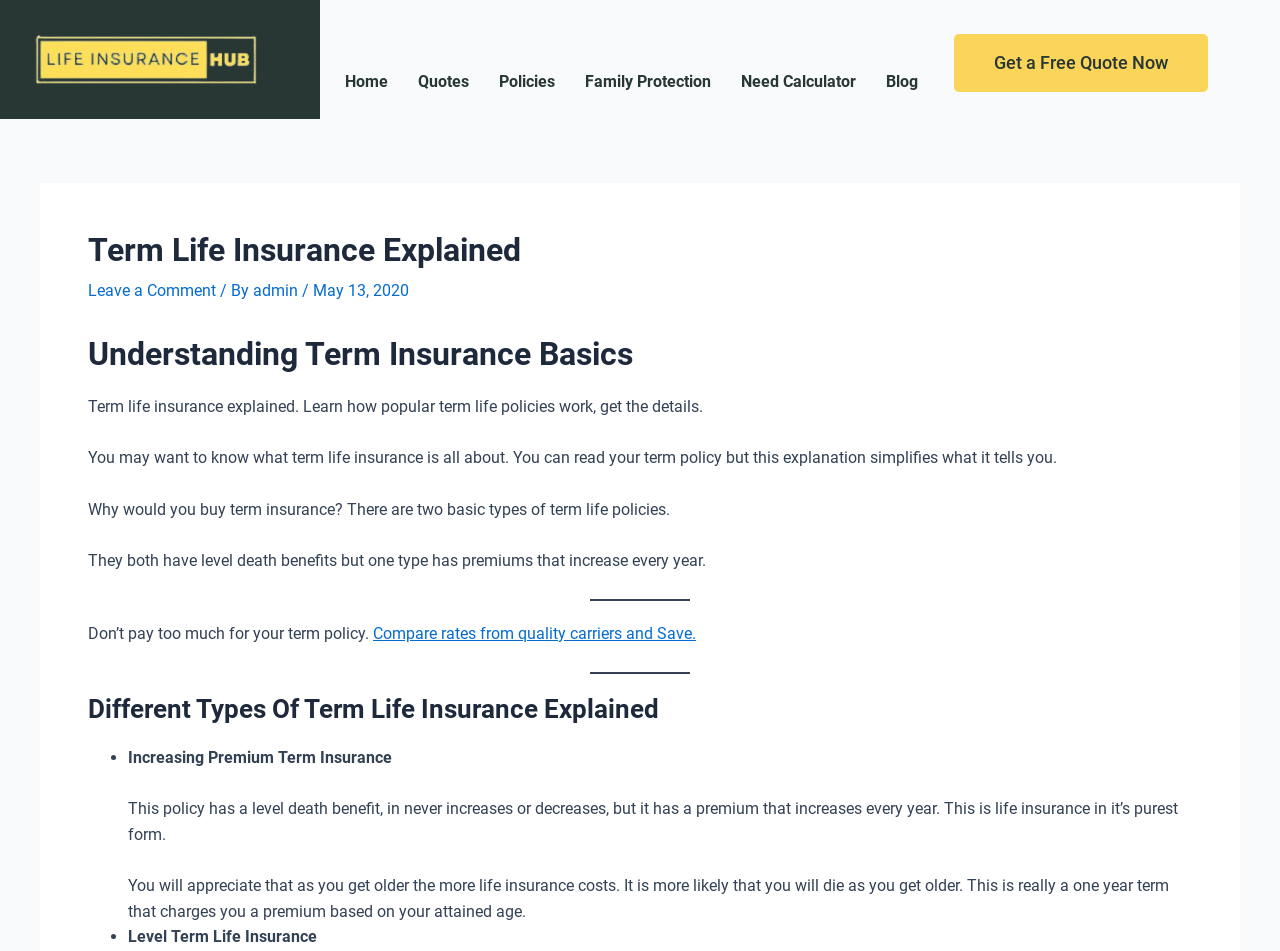Please provide the main heading of the webpage content.

Term Life Insurance Explained